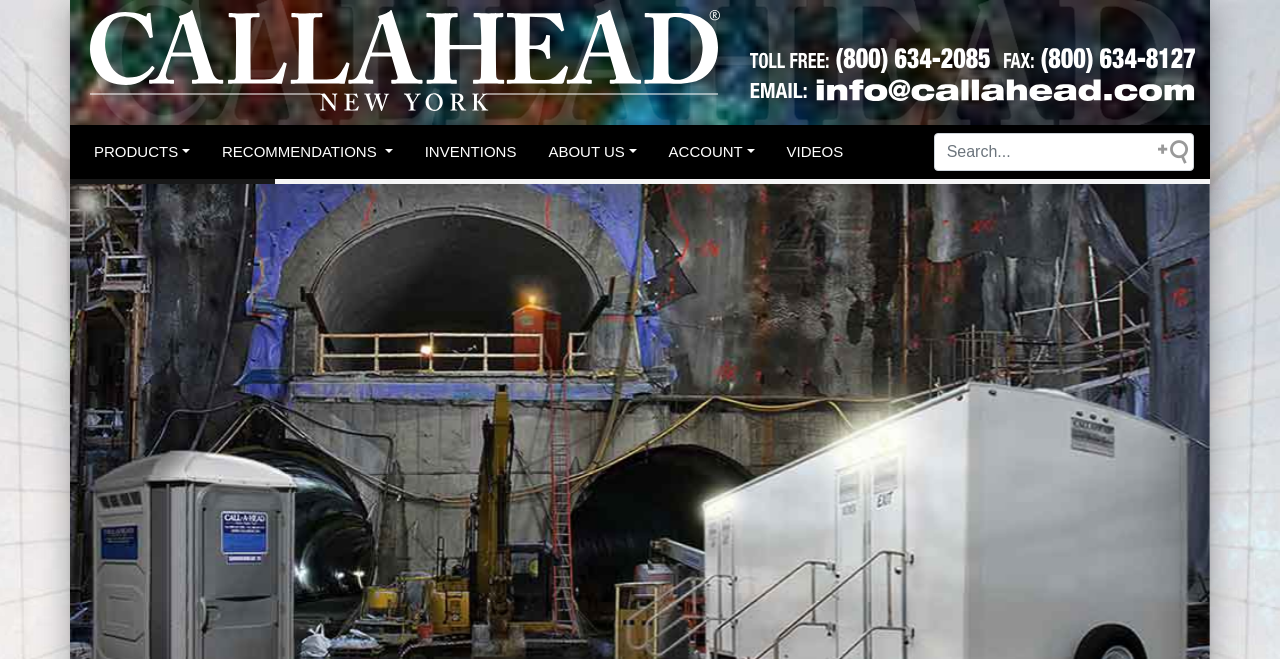Locate the bounding box coordinates of the clickable element to fulfill the following instruction: "explore Sonoma". Provide the coordinates as four float numbers between 0 and 1 in the format [left, top, right, bottom].

None